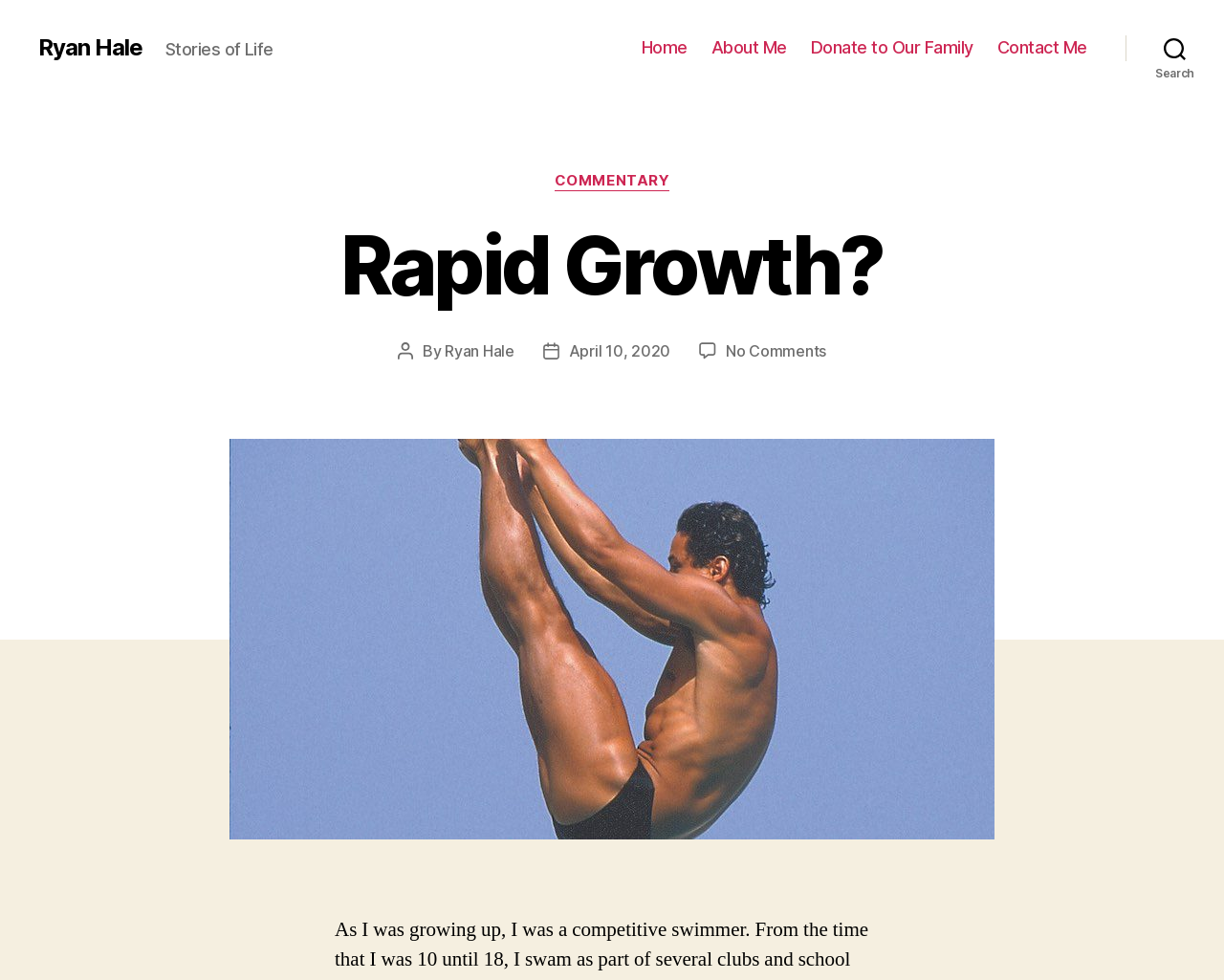Please locate the bounding box coordinates of the element that should be clicked to complete the given instruction: "Click the Instagram link".

None